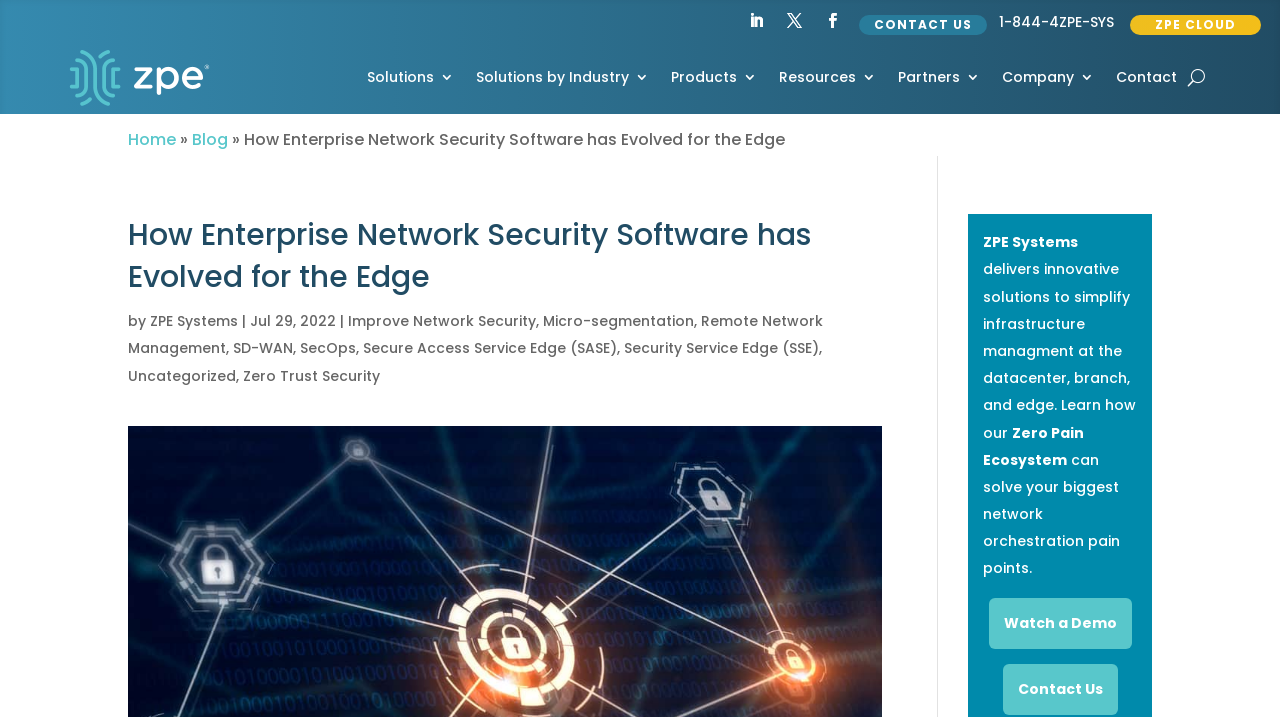Give a one-word or short phrase answer to the question: 
What is the date of the current blog post?

Jul 29, 2022